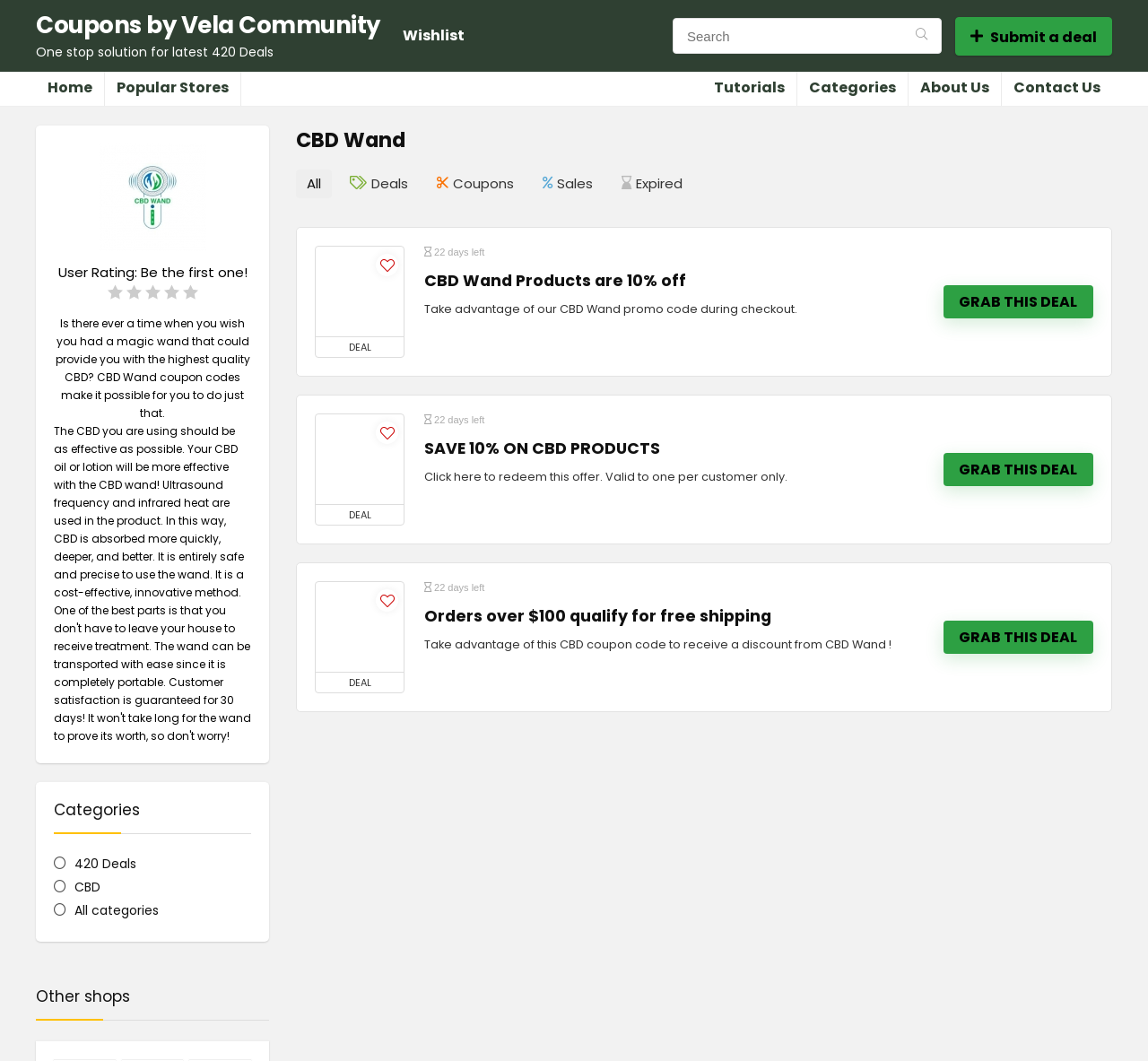Locate the bounding box coordinates of the area to click to fulfill this instruction: "View CBD Wand Products are 10% off deal". The bounding box should be presented as four float numbers between 0 and 1, in the order [left, top, right, bottom].

[0.275, 0.232, 0.352, 0.317]